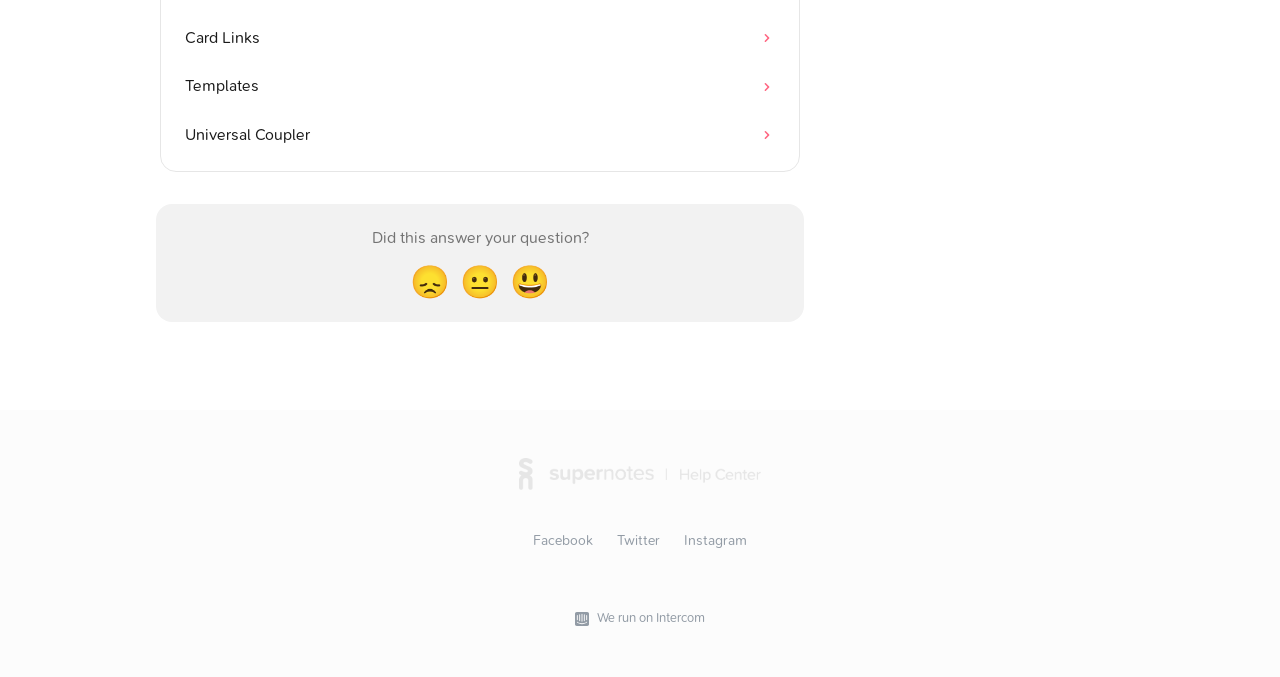From the screenshot, find the bounding box of the UI element matching this description: "We run on Intercom". Supply the bounding box coordinates in the form [left, top, right, bottom], each a float between 0 and 1.

[0.46, 0.899, 0.551, 0.929]